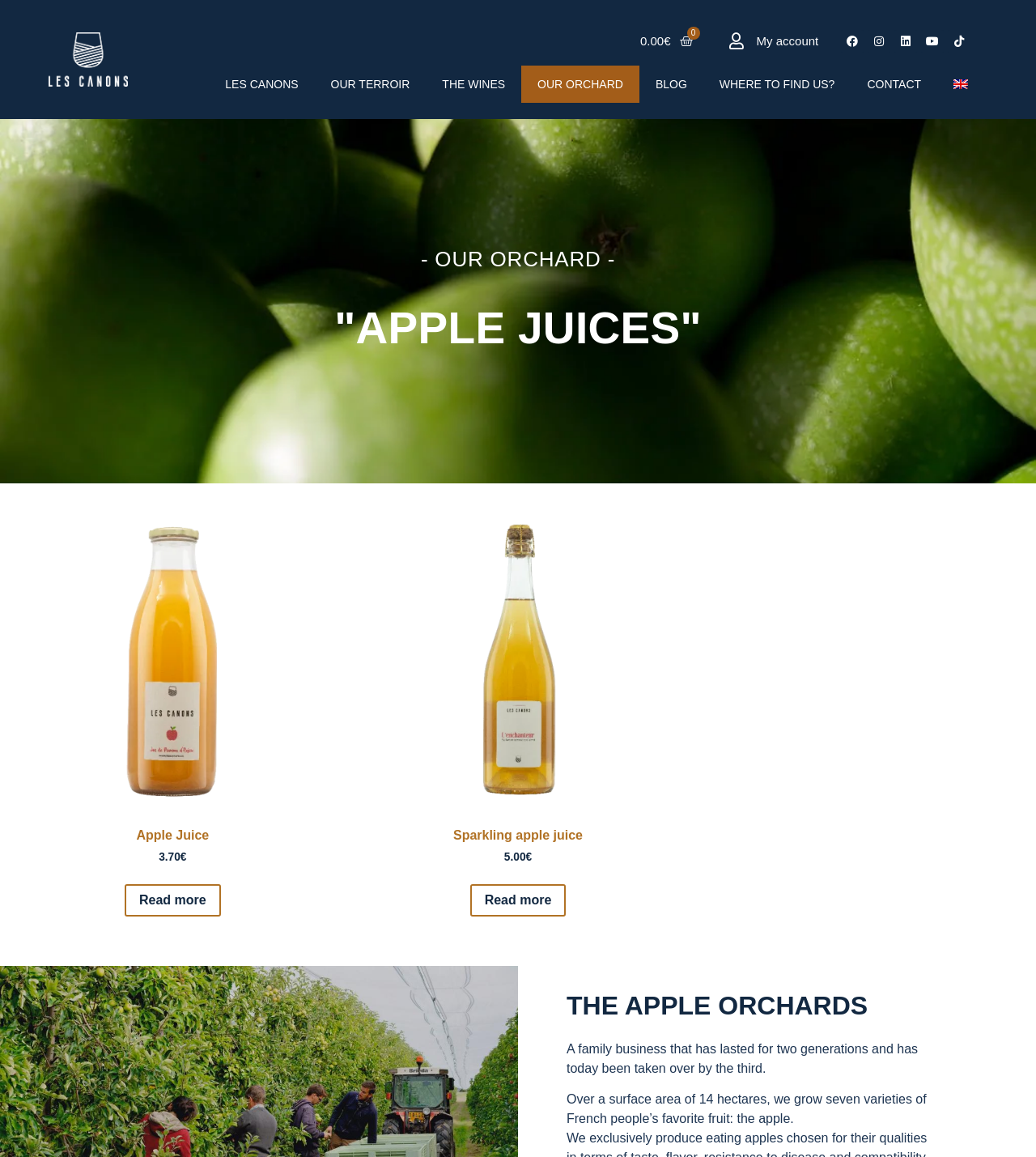Locate the bounding box coordinates of the element I should click to achieve the following instruction: "Go to 'My account' page".

[0.73, 0.029, 0.79, 0.041]